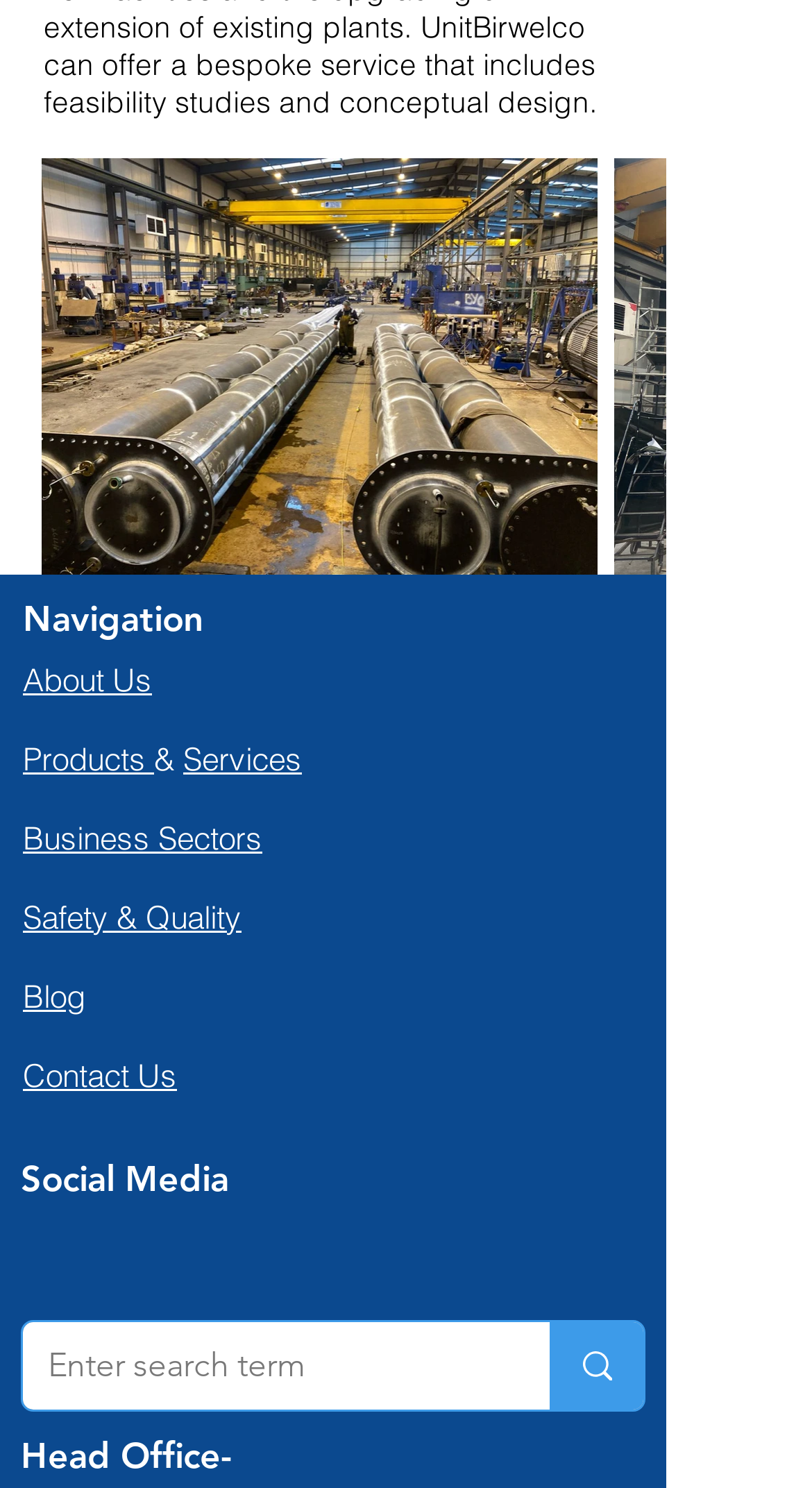Answer the question with a brief word or phrase:
What is the location of the Head Office mentioned?

Not specified